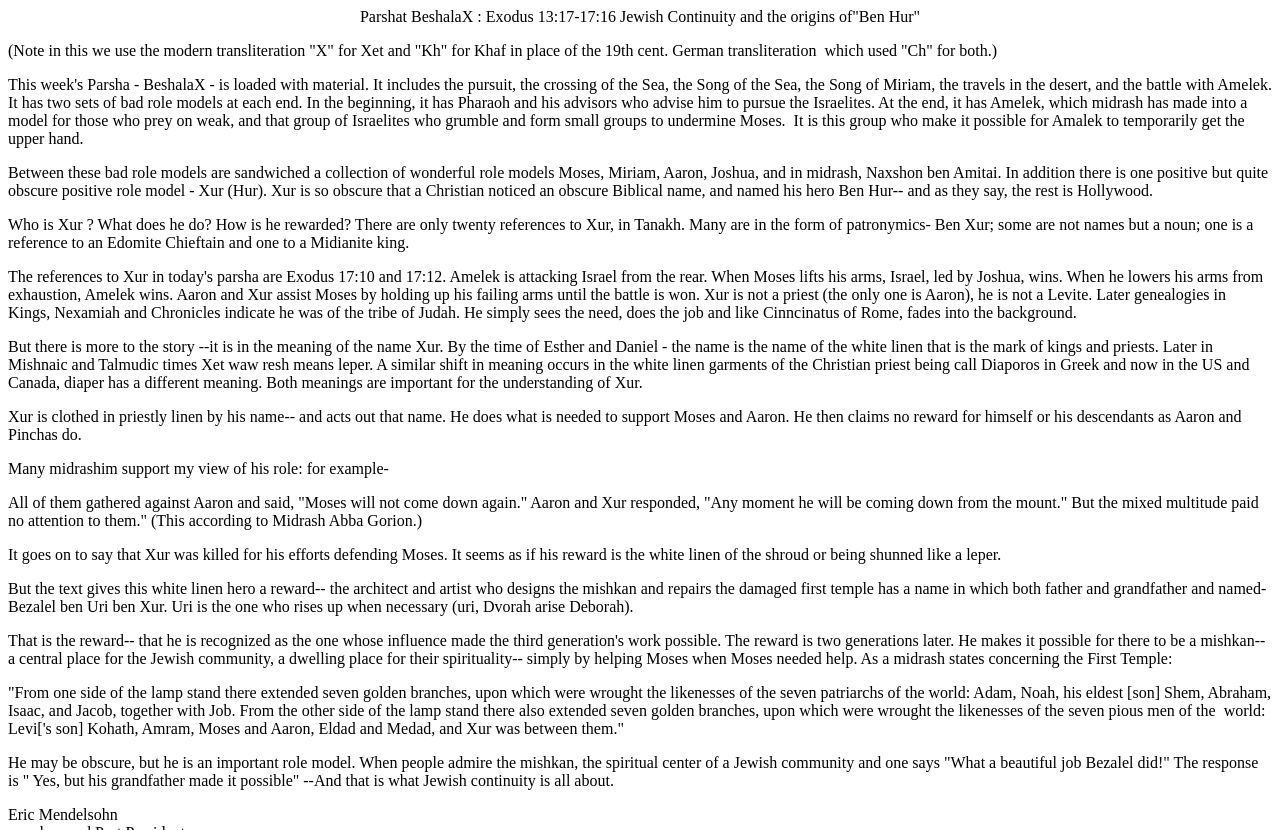Utilize the details in the image to thoroughly answer the following question: What is the meaning of the name Xur in Mishnaic and Talmudic times?

The text states that by the time of Esther and Daniel, the name Xur is the name of the white linen that is the mark of kings and priests. Later in Mishnaic and Talmudic times, Xet waw resh means leper. This suggests that the name Xur has a different meaning in different time periods.